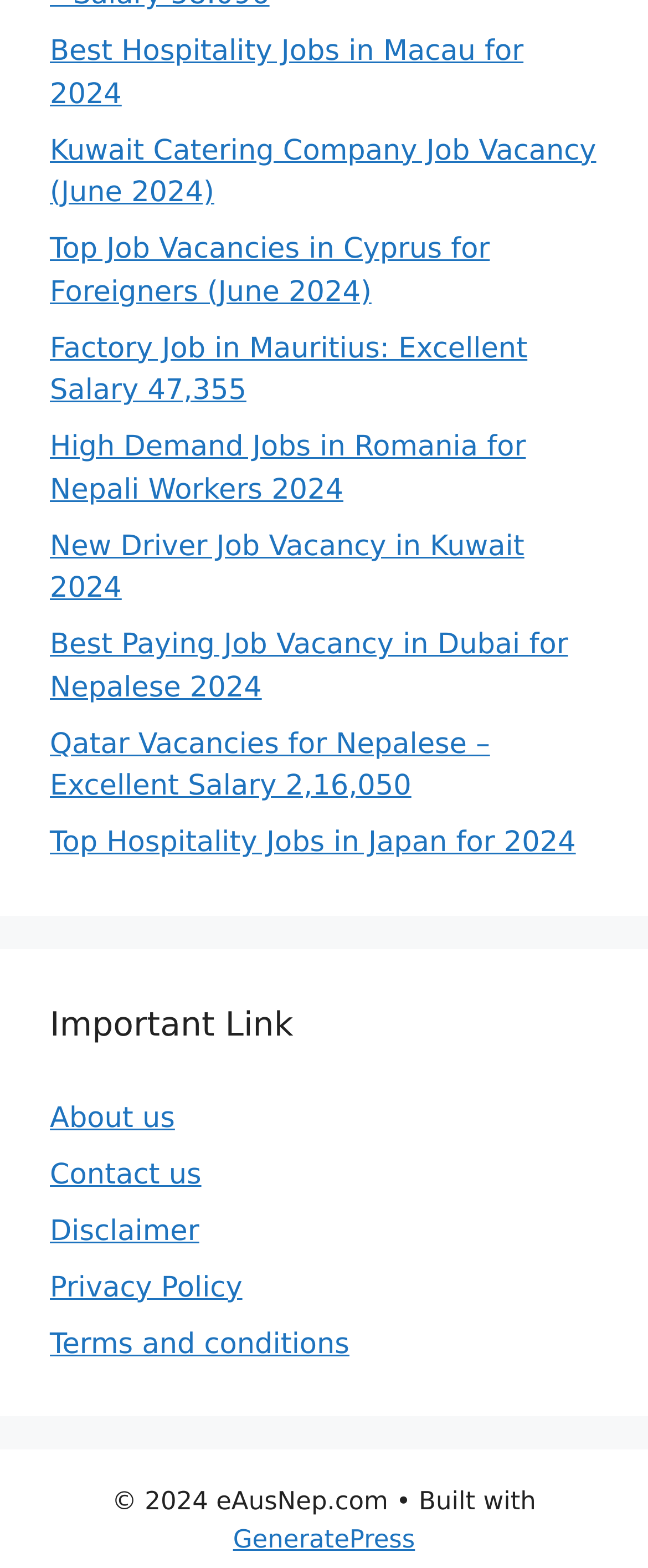Please identify the bounding box coordinates of the element I need to click to follow this instruction: "Explore top job vacancies in Cyprus for foreigners".

[0.077, 0.149, 0.756, 0.197]